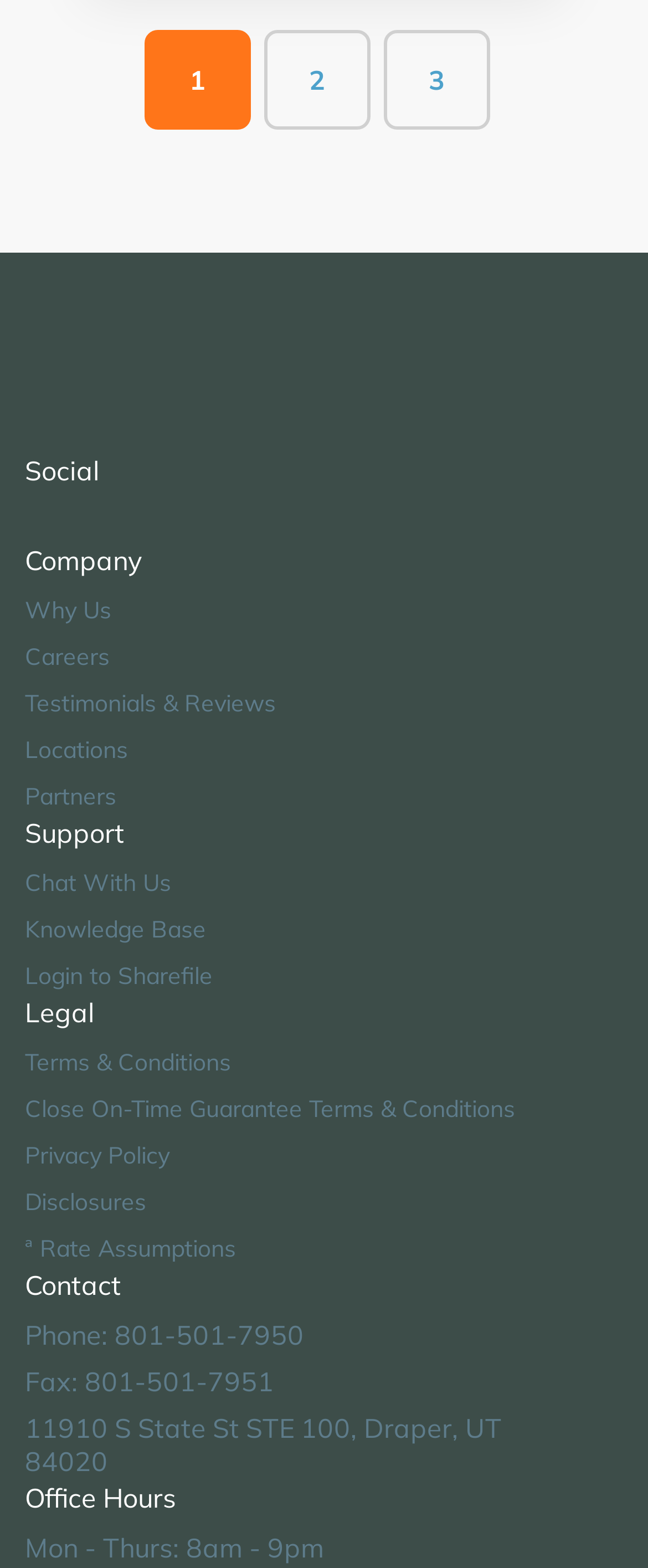Based on the element description, predict the bounding box coordinates (top-left x, top-left y, bottom-right x, bottom-right y) for the UI element in the screenshot: Why Us

[0.038, 0.378, 0.172, 0.399]